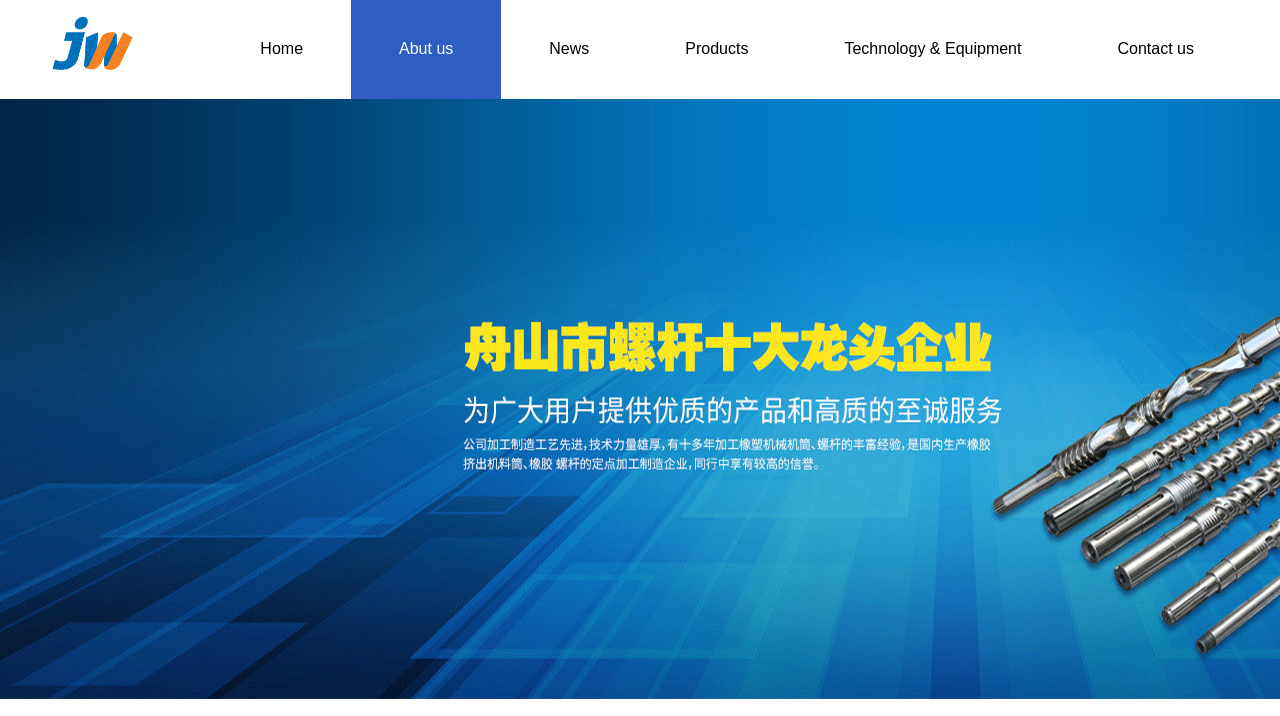Find and extract the text of the primary heading on the webpage.

Ningbo Jinwei Machinery Factory